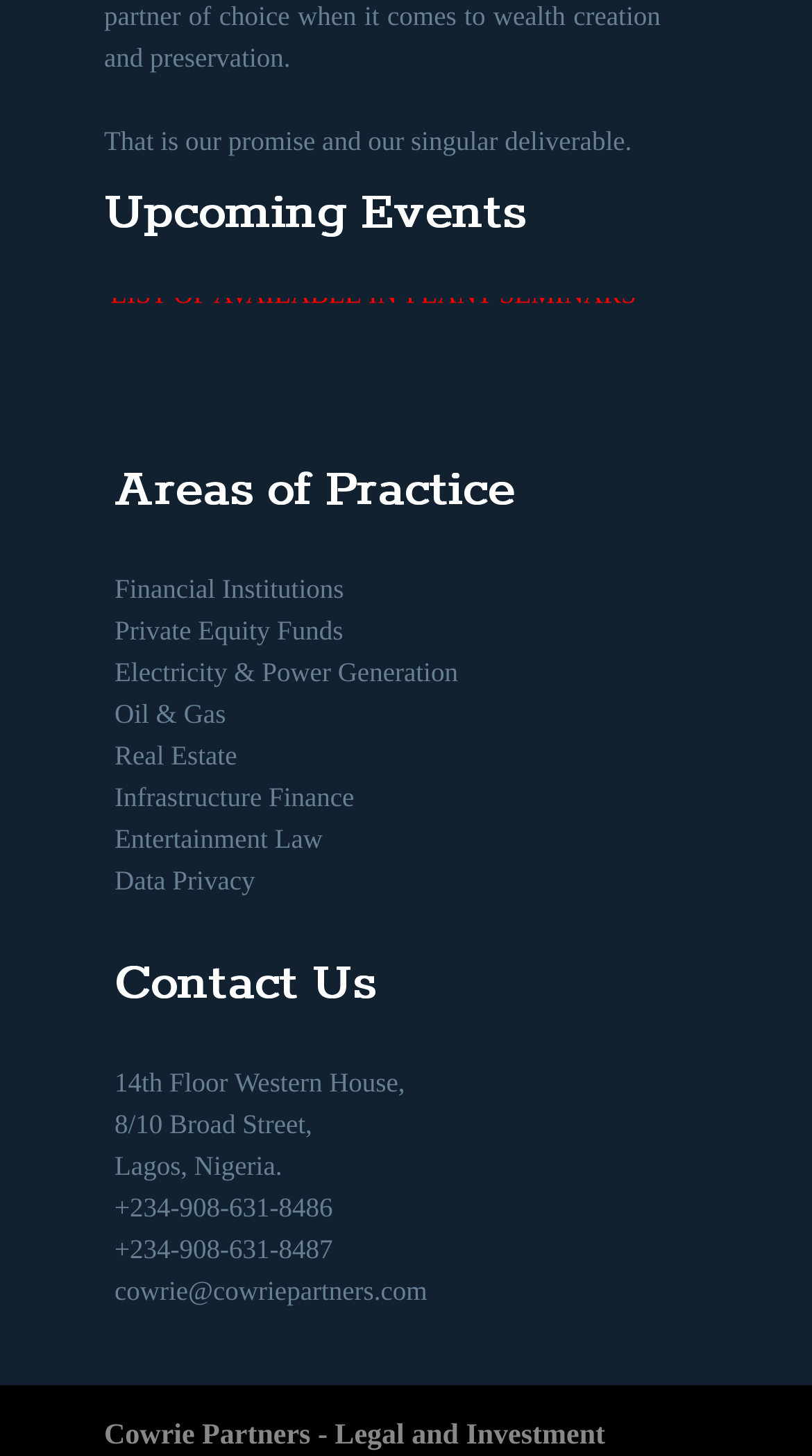What is the promise of the company?
Provide an in-depth and detailed answer to the question.

The promise of the company is mentioned in the static text at the top of the webpage, which says 'That is our promise and our singular deliverable.'